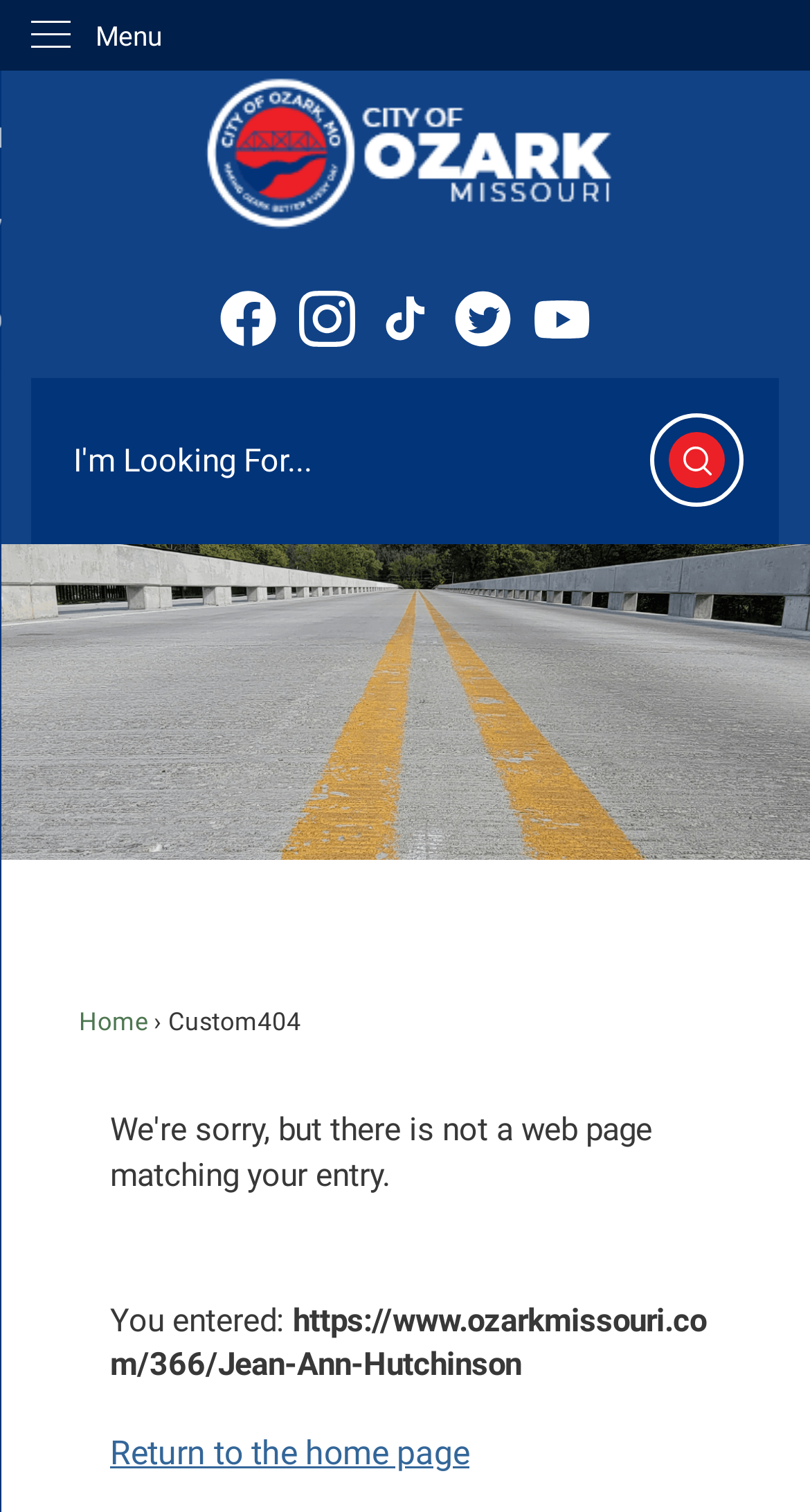What is the alternative action suggested to the user?
Carefully analyze the image and provide a detailed answer to the question.

Since the webpage the user was trying to access is no longer available, the webpage suggests an alternative action, which is to return to the home page, providing a link to do so.